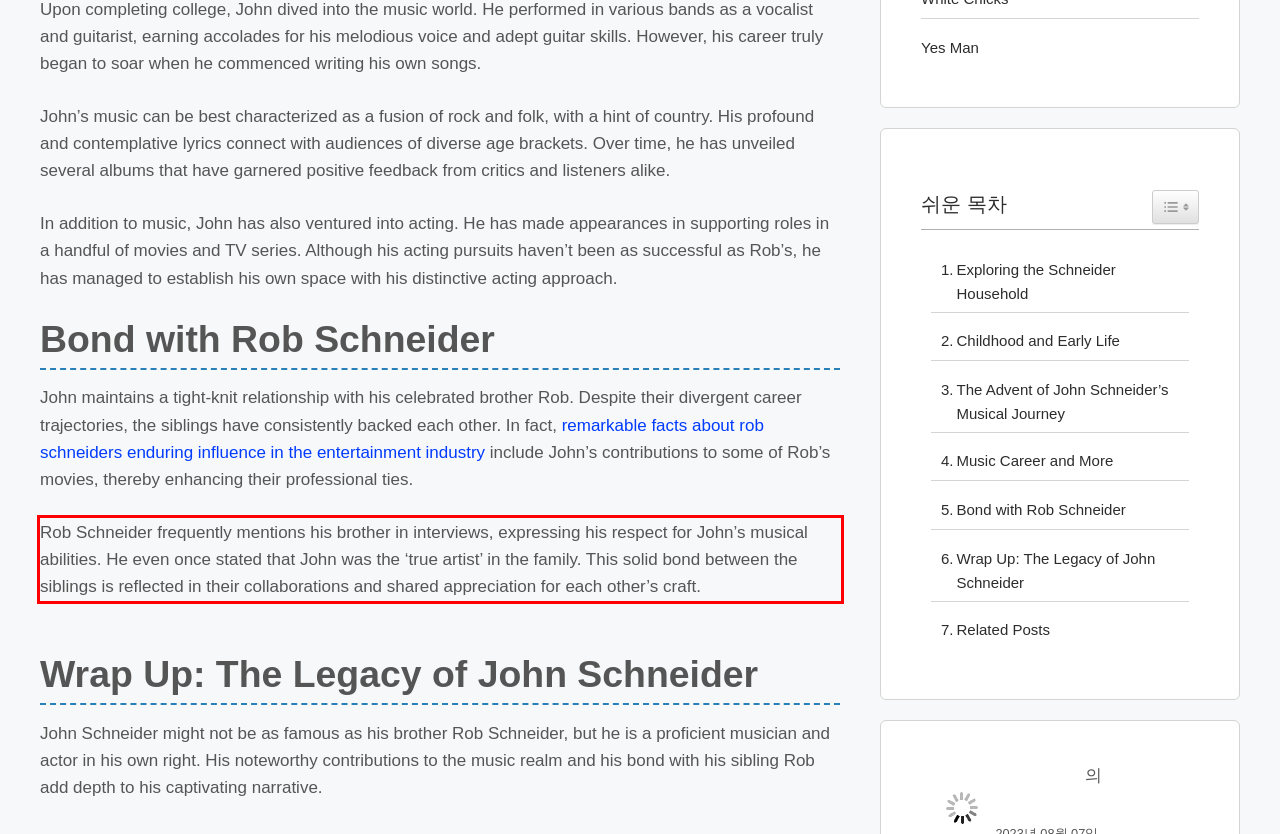You are provided with a webpage screenshot that includes a red rectangle bounding box. Extract the text content from within the bounding box using OCR.

Rob Schneider frequently mentions his brother in interviews, expressing his respect for John’s musical abilities. He even once stated that John was the ‘true artist’ in the family. This solid bond between the siblings is reflected in their collaborations and shared appreciation for each other’s craft.